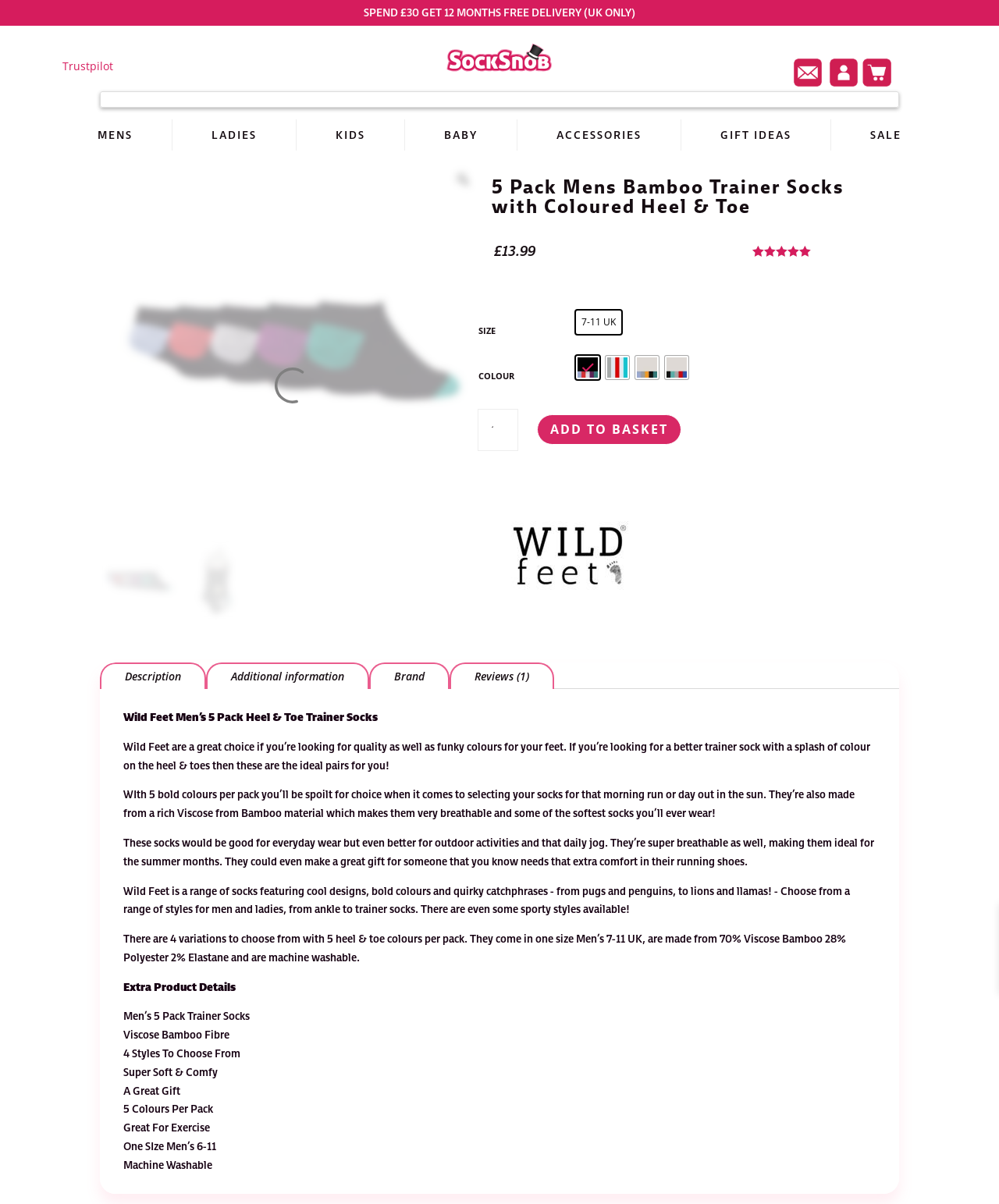What is the size range of the socks?
Using the image, give a concise answer in the form of a single word or short phrase.

Men’s 7-11 UK